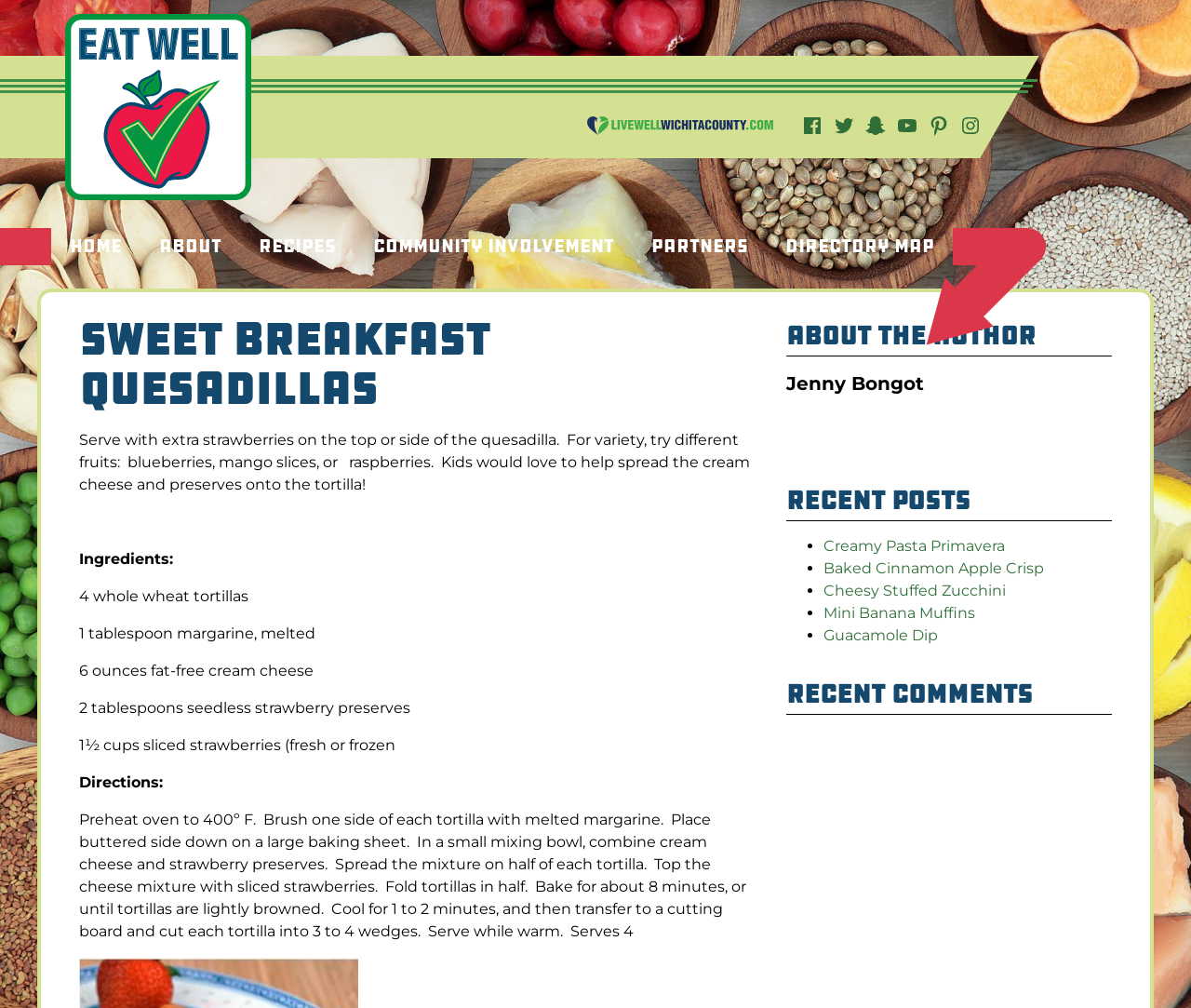Please locate the bounding box coordinates for the element that should be clicked to achieve the following instruction: "Click the 'Our Team' link". Ensure the coordinates are given as four float numbers between 0 and 1, i.e., [left, top, right, bottom].

[0.118, 0.263, 0.227, 0.295]